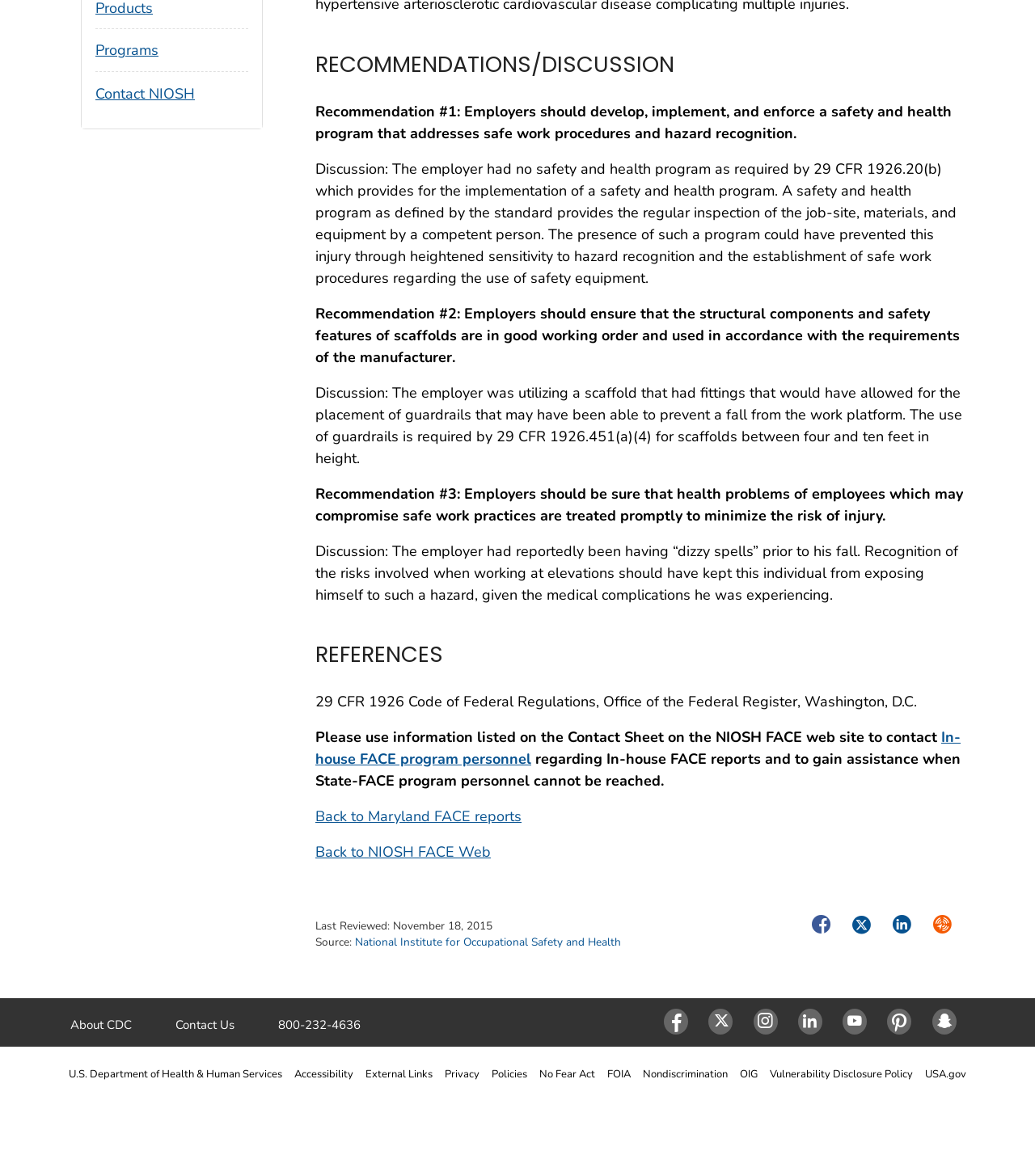Bounding box coordinates are specified in the format (top-left x, top-left y, bottom-right x, bottom-right y). All values are floating point numbers bounded between 0 and 1. Please provide the bounding box coordinate of the region this sentence describes: External Links

[0.353, 0.907, 0.418, 0.92]